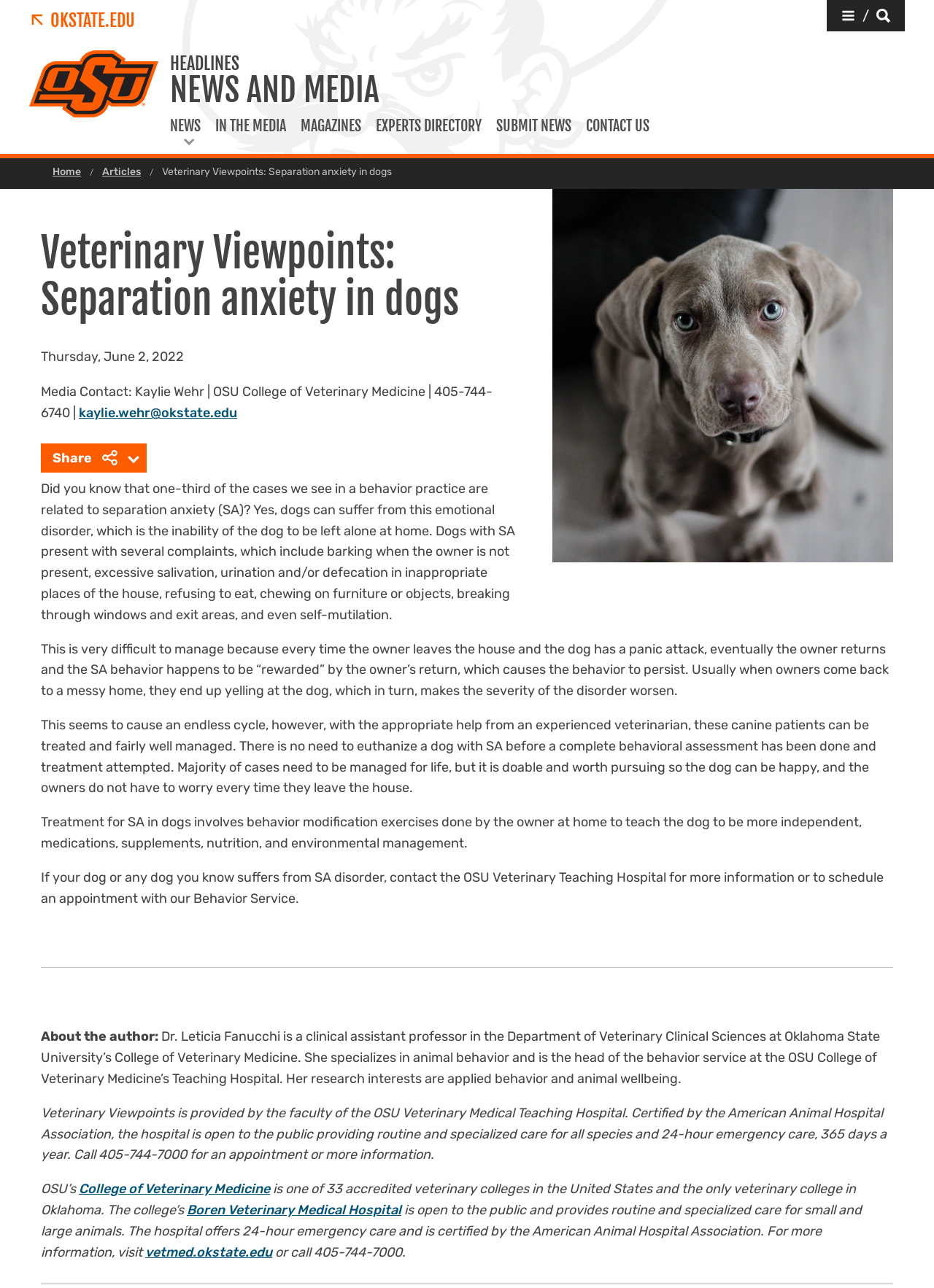Construct a comprehensive description capturing every detail on the webpage.

This webpage is about Veterinary Viewpoints, specifically focusing on separation anxiety in dogs. At the top, there is a navigation bar with links to "OKSTATE.EDU", "QUICKLINKS / SEARCH", and "CLOSE". Below this, there is a search bar with a button labeled "Search" and two radio buttons for searching news and media or all of Oklahoma State University.

On the left side, there is an OSU logo and a menu with links to "HEADLINES NEWS AND MEDIA", "NEWS", "IN THE MEDIA", "MAGAZINES", "EXPERTS DIRECTORY", "SUBMIT NEWS", and "CONTACT US". Below this menu, there is a link to "Home" and "Articles", followed by the title of the current article, "Veterinary Viewpoints: Separation anxiety in dogs".

The main content of the webpage is an article about separation anxiety in dogs, which includes a figure with an image of a young puppy. The article is divided into several paragraphs, discussing the symptoms and treatment of separation anxiety in dogs. There is also a section about the author, Dr. Leticia Fanucchi, a clinical assistant professor in the Department of Veterinary Clinical Sciences at Oklahoma State University's College of Veterinary Medicine.

At the bottom of the webpage, there is a separator line, followed by a section about the OSU Veterinary Medical Teaching Hospital, which provides routine and specialized care for all species and 24-hour emergency care. There are also links to the College of Veterinary Medicine and the Boren Veterinary Medical Hospital.